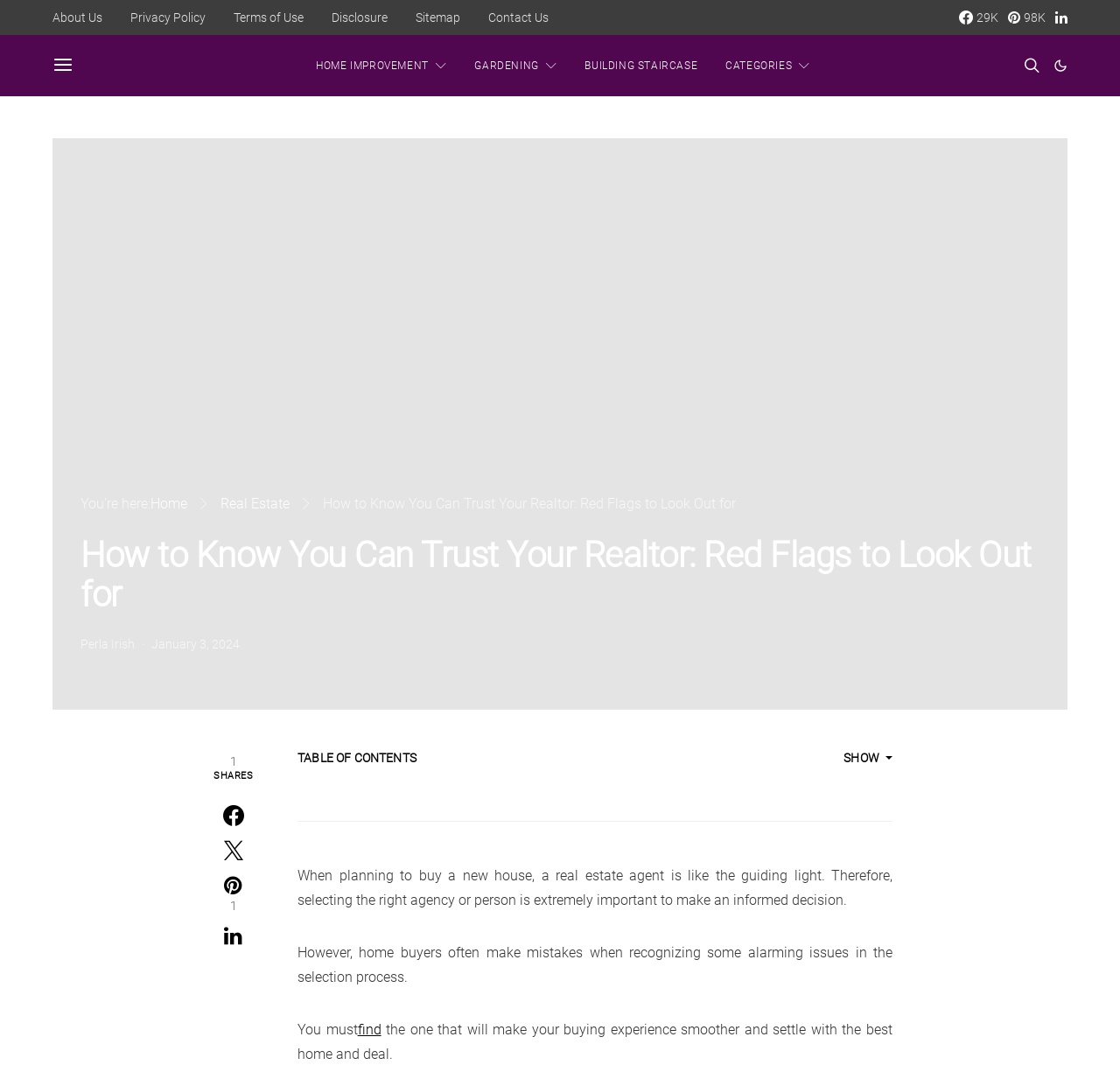Please mark the bounding box coordinates of the area that should be clicked to carry out the instruction: "Go to 'Authority Health Mag'".

None